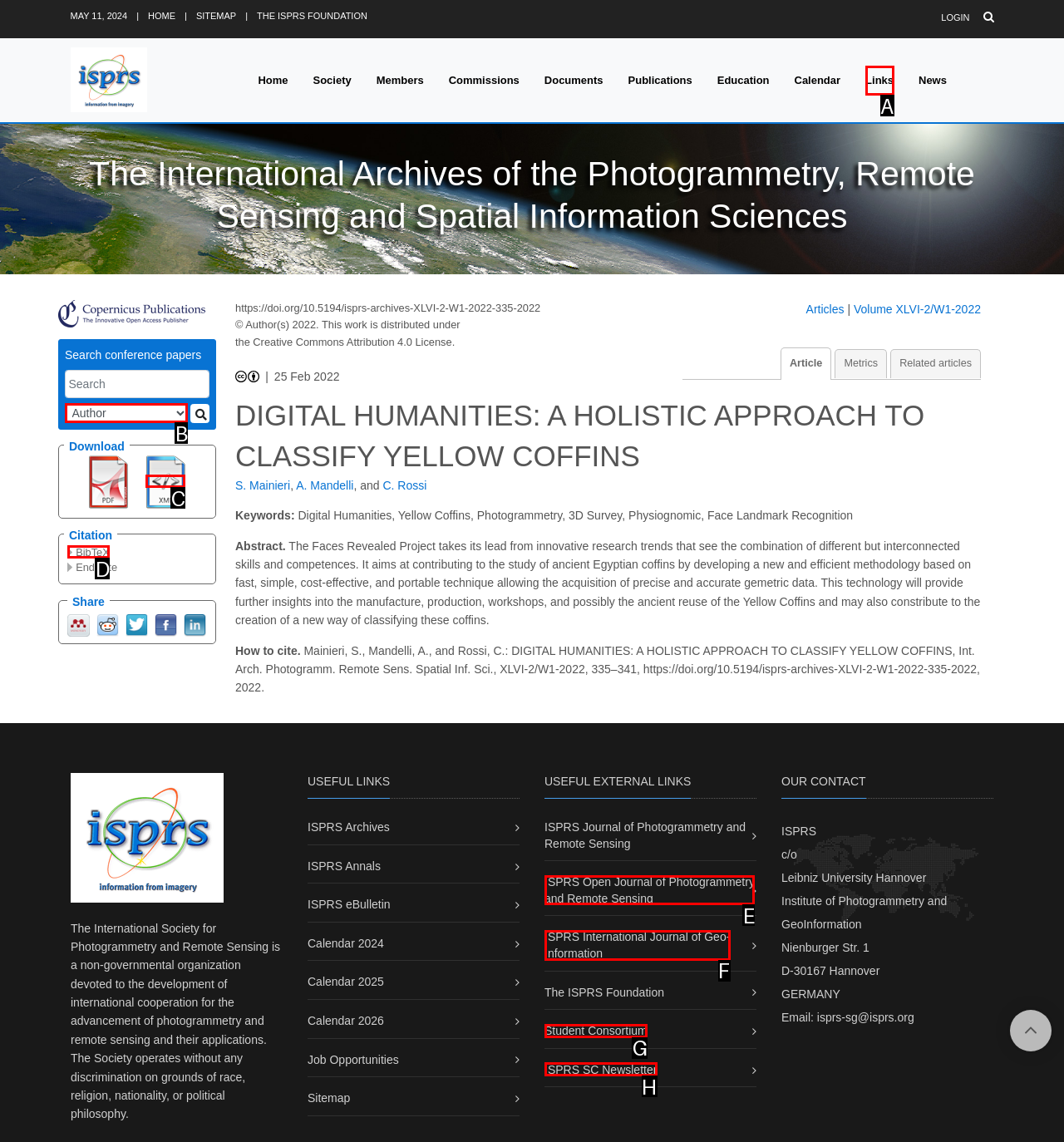Tell me the letter of the HTML element that best matches the description: Links from the provided options.

A